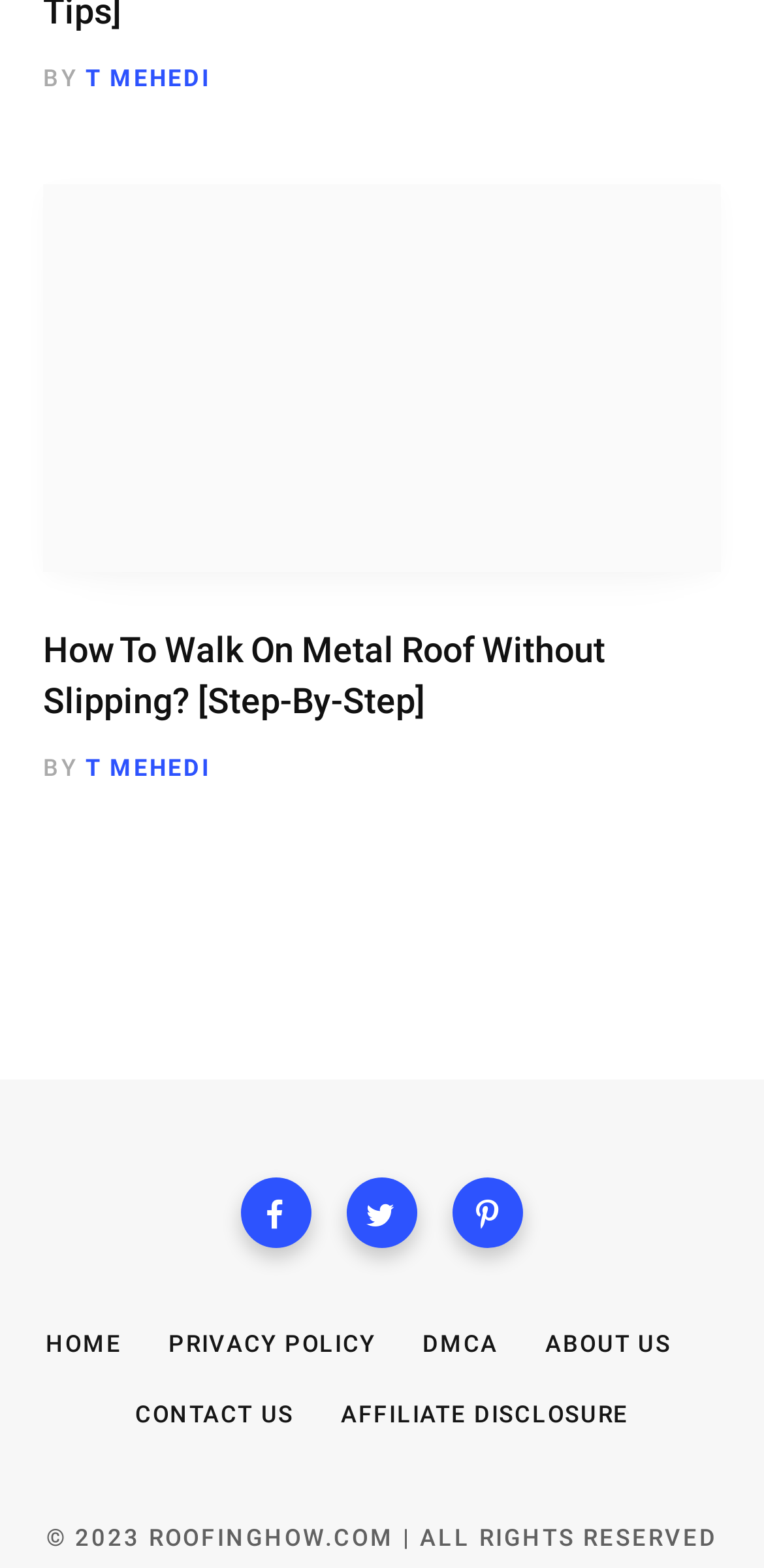Determine the bounding box coordinates of the region to click in order to accomplish the following instruction: "view the about us page". Provide the coordinates as four float numbers between 0 and 1, specifically [left, top, right, bottom].

[0.714, 0.848, 0.878, 0.866]